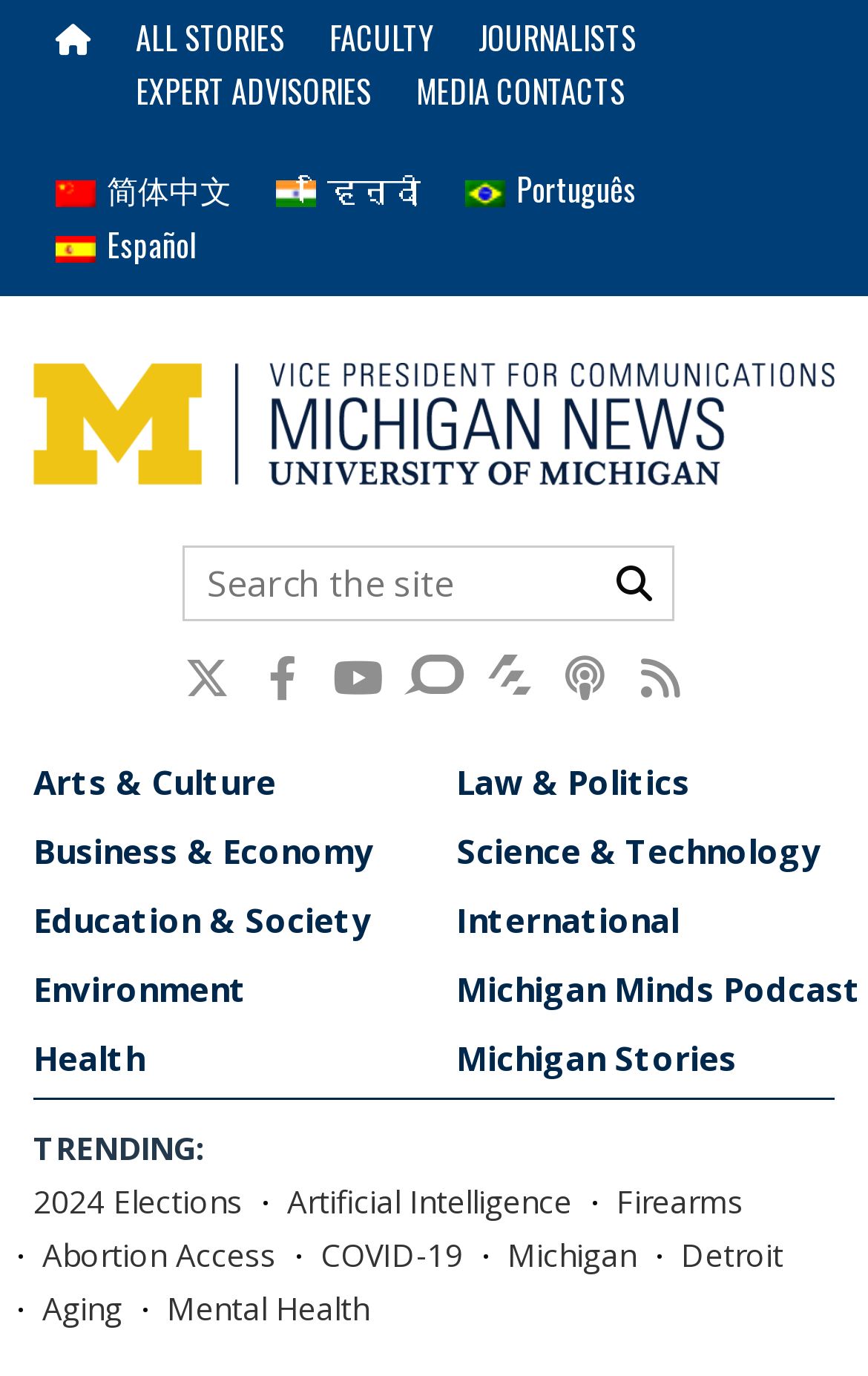Please respond to the question using a single word or phrase:
What categories are available for news?

Multiple categories